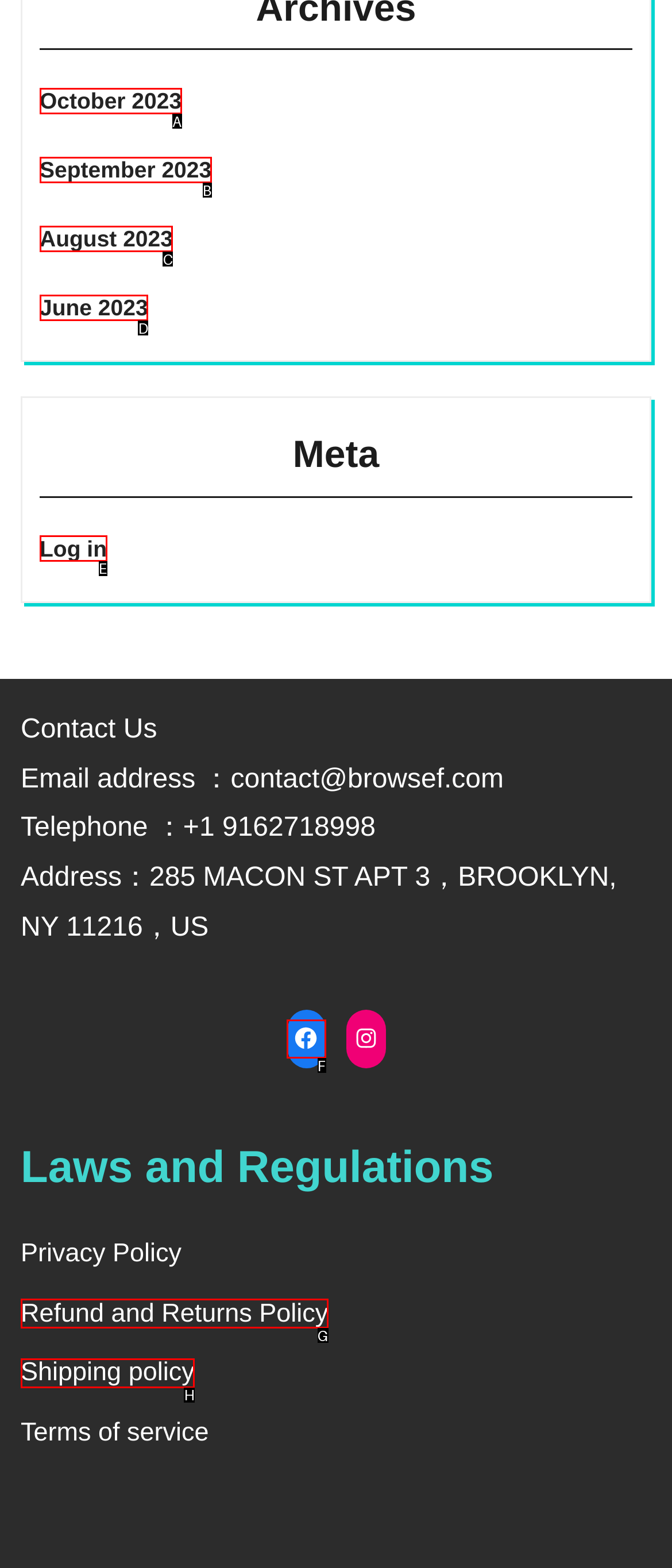Based on the element description: alt="Powered by MediaWiki", choose the HTML element that matches best. Provide the letter of your selected option.

None